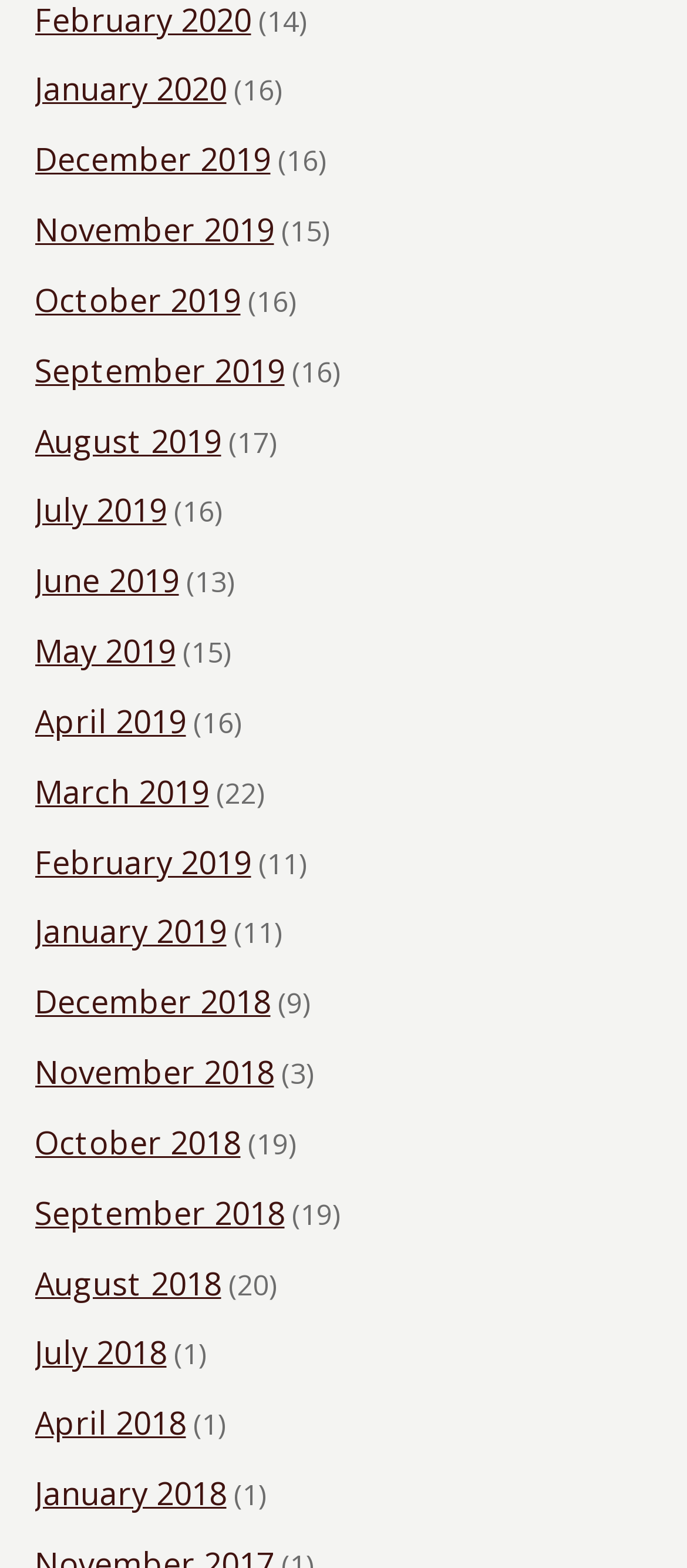Are there any months missing?
Please respond to the question thoroughly and include all relevant details.

I examined the links on the webpage and found that all months from January 2018 to January 2020 are listed, with no gaps or missing months.